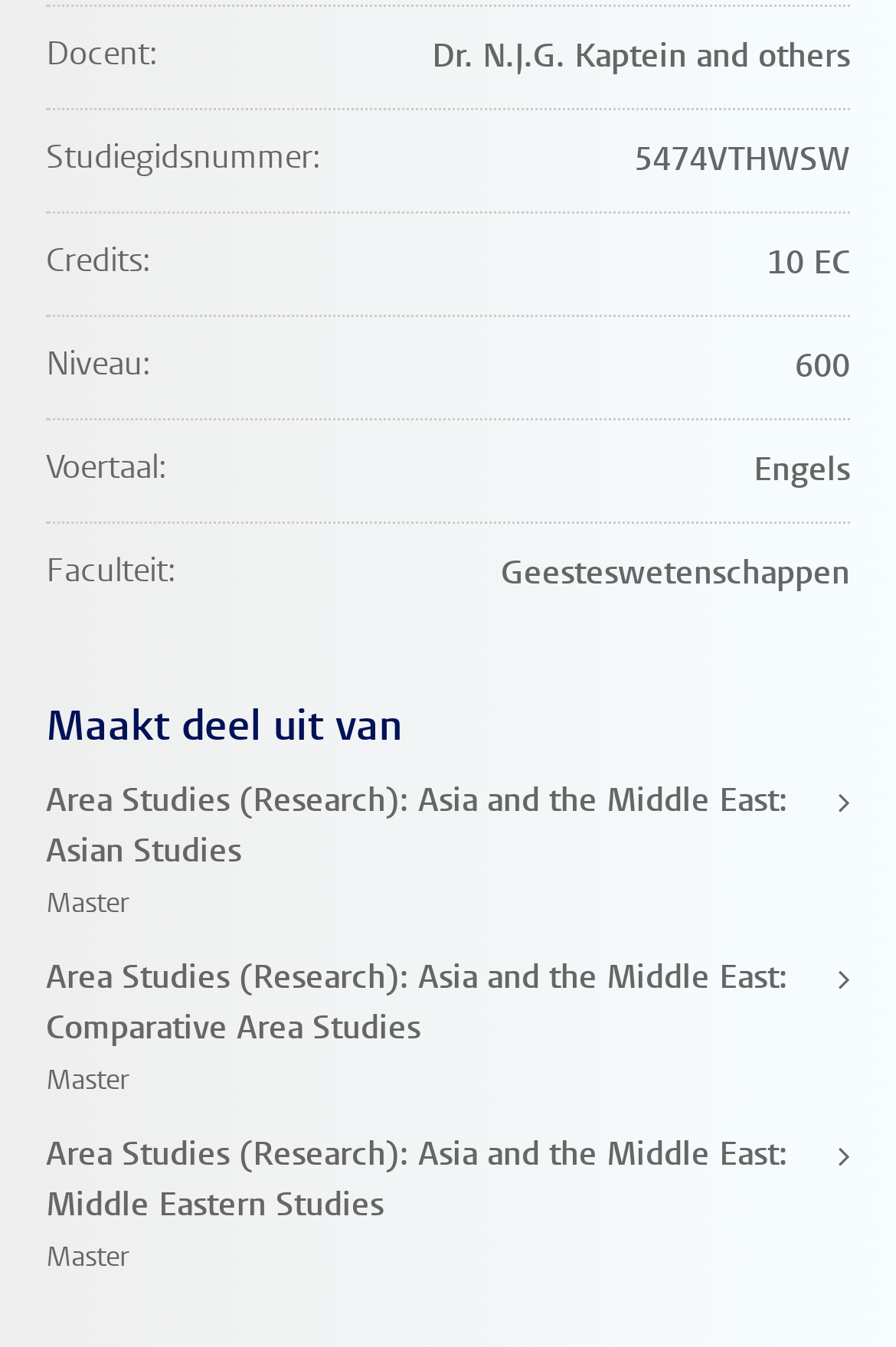What is the language of instruction?
Identify the answer in the screenshot and reply with a single word or phrase.

Engels